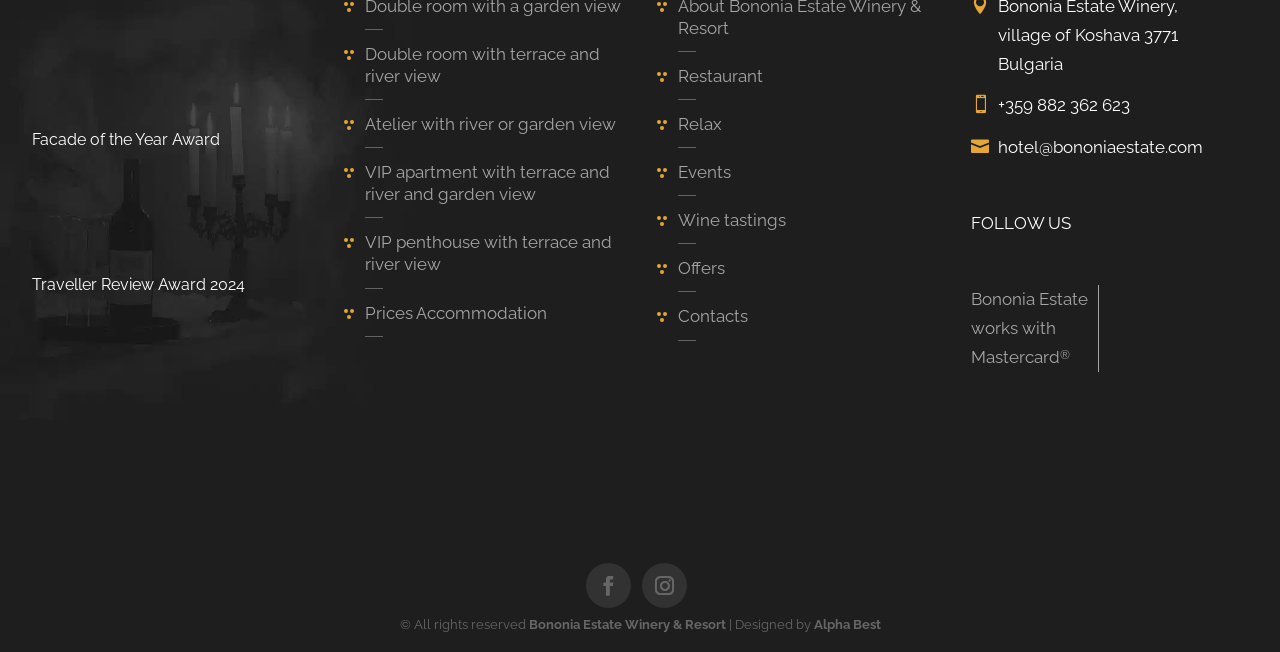What facilities are available in the hotel?
Answer the question with a single word or phrase derived from the image.

Restaurant, Relax, Events, Wine tastings